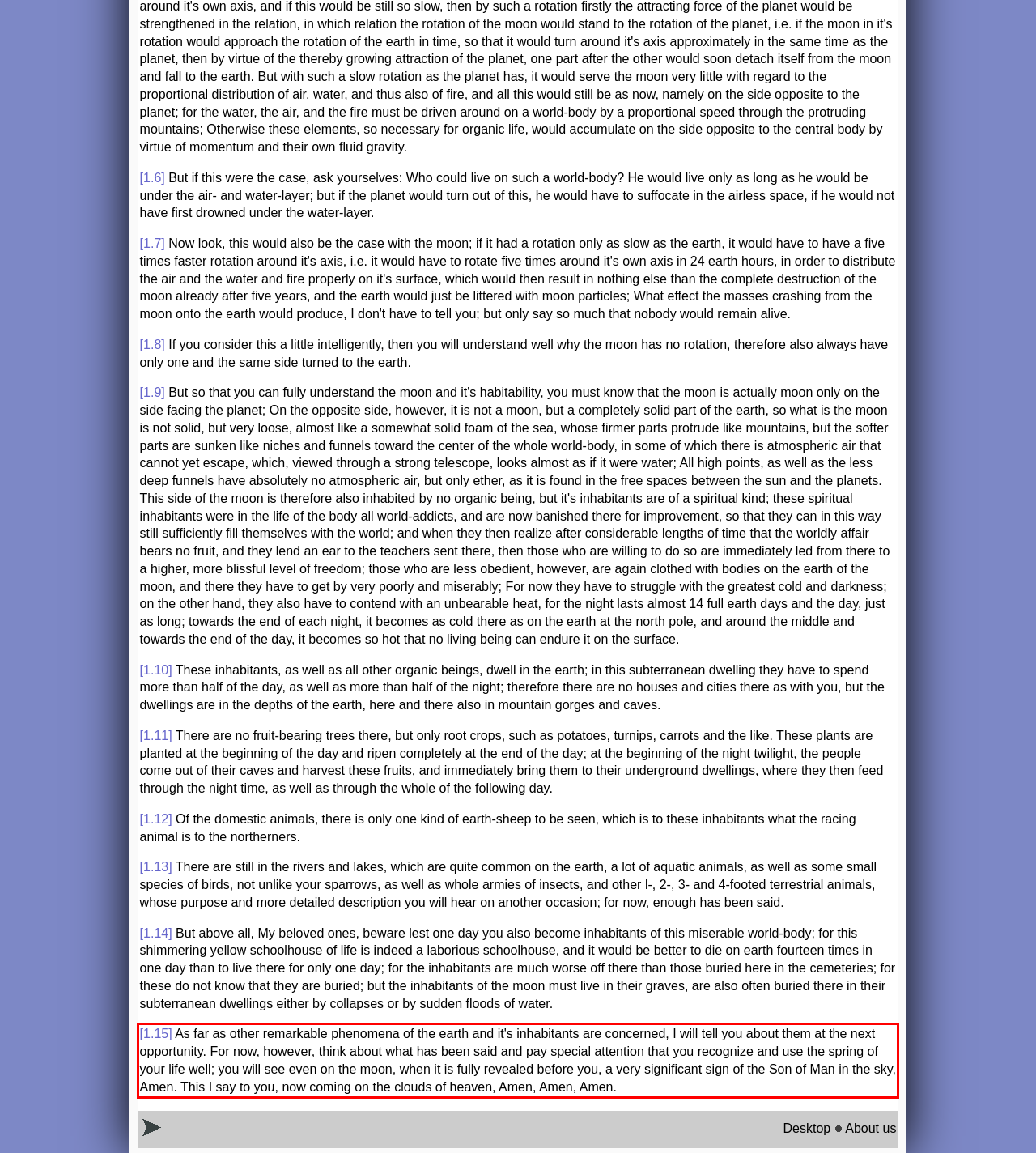In the screenshot of the webpage, find the red bounding box and perform OCR to obtain the text content restricted within this red bounding box.

[1.15] As far as other remarkable phenomena of the earth and it's inhabitants are concerned, I will tell you about them at the next opportunity. For now, however, think about what has been said and pay special attention that you recognize and use the spring of your life well; you will see even on the moon, when it is fully revealed before you, a very significant sign of the Son of Man in the sky, Amen. This I say to you, now coming on the clouds of heaven, Amen, Amen, Amen.